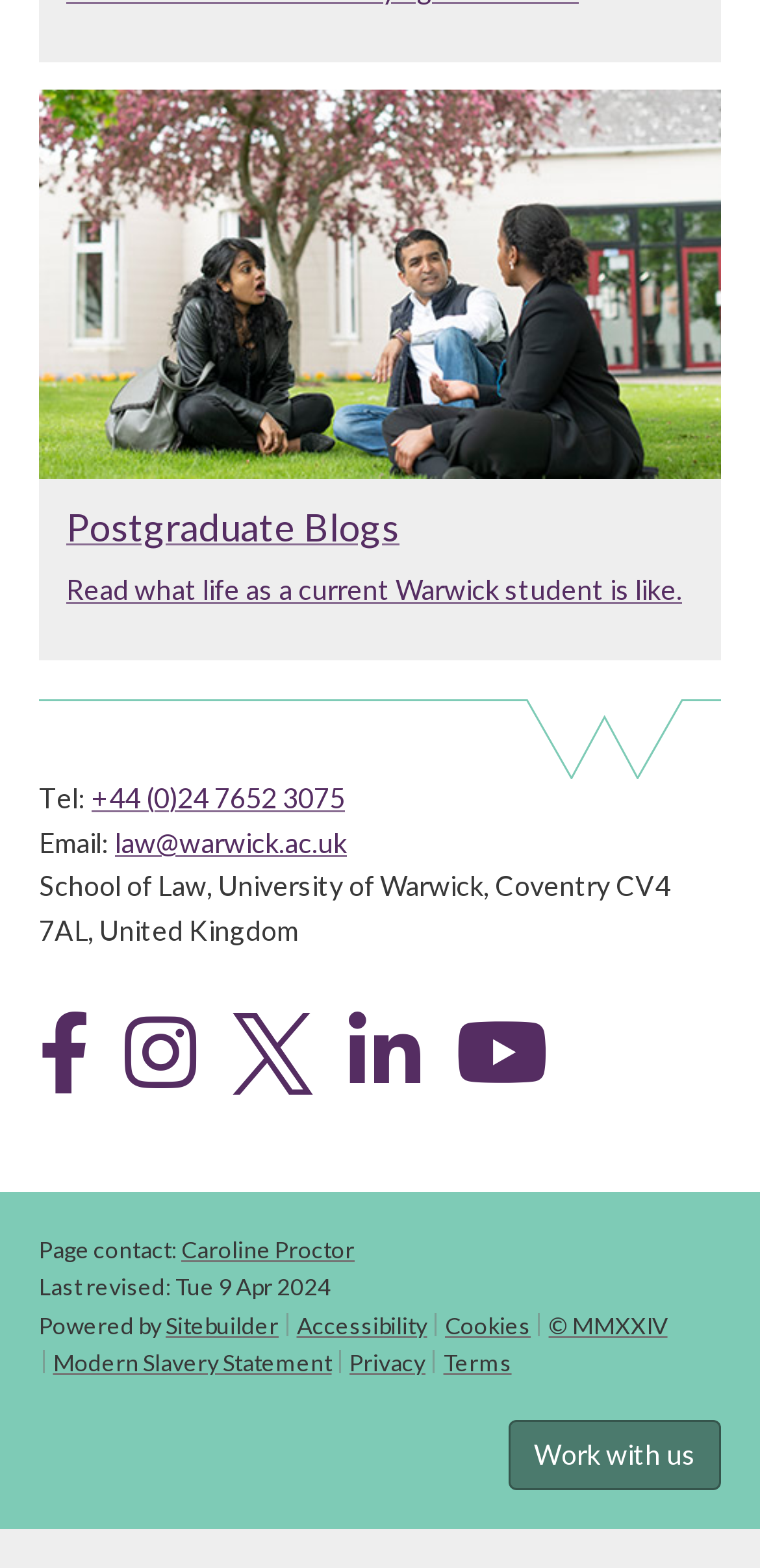Using the element description provided, determine the bounding box coordinates in the format (top-left x, top-left y, bottom-right x, bottom-right y). Ensure that all values are floating point numbers between 0 and 1. Element description: YouTube

[0.6, 0.673, 0.759, 0.694]